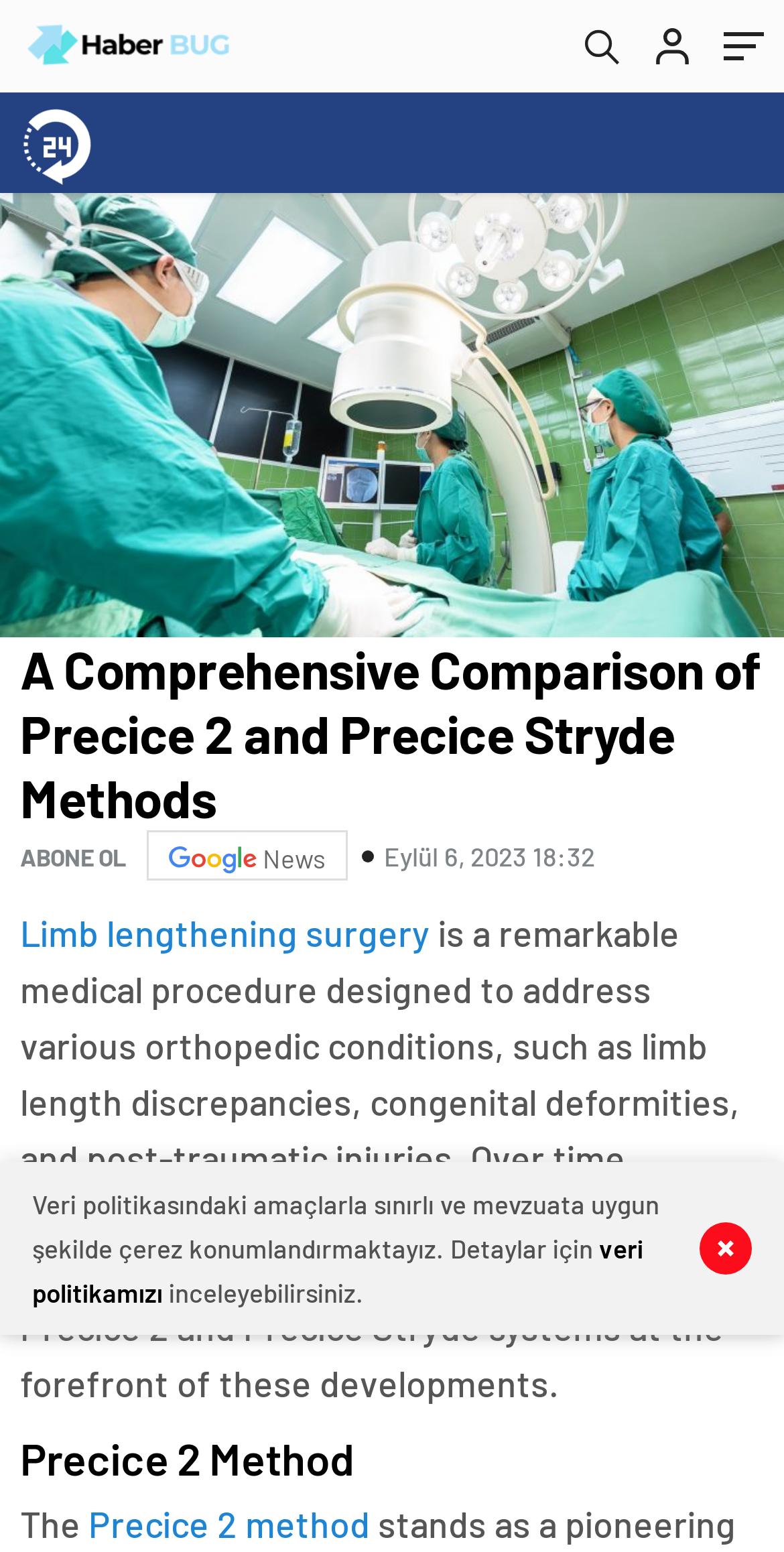What is the purpose of the Precice 2 method?
Please answer using one word or phrase, based on the screenshot.

To address orthopedic conditions